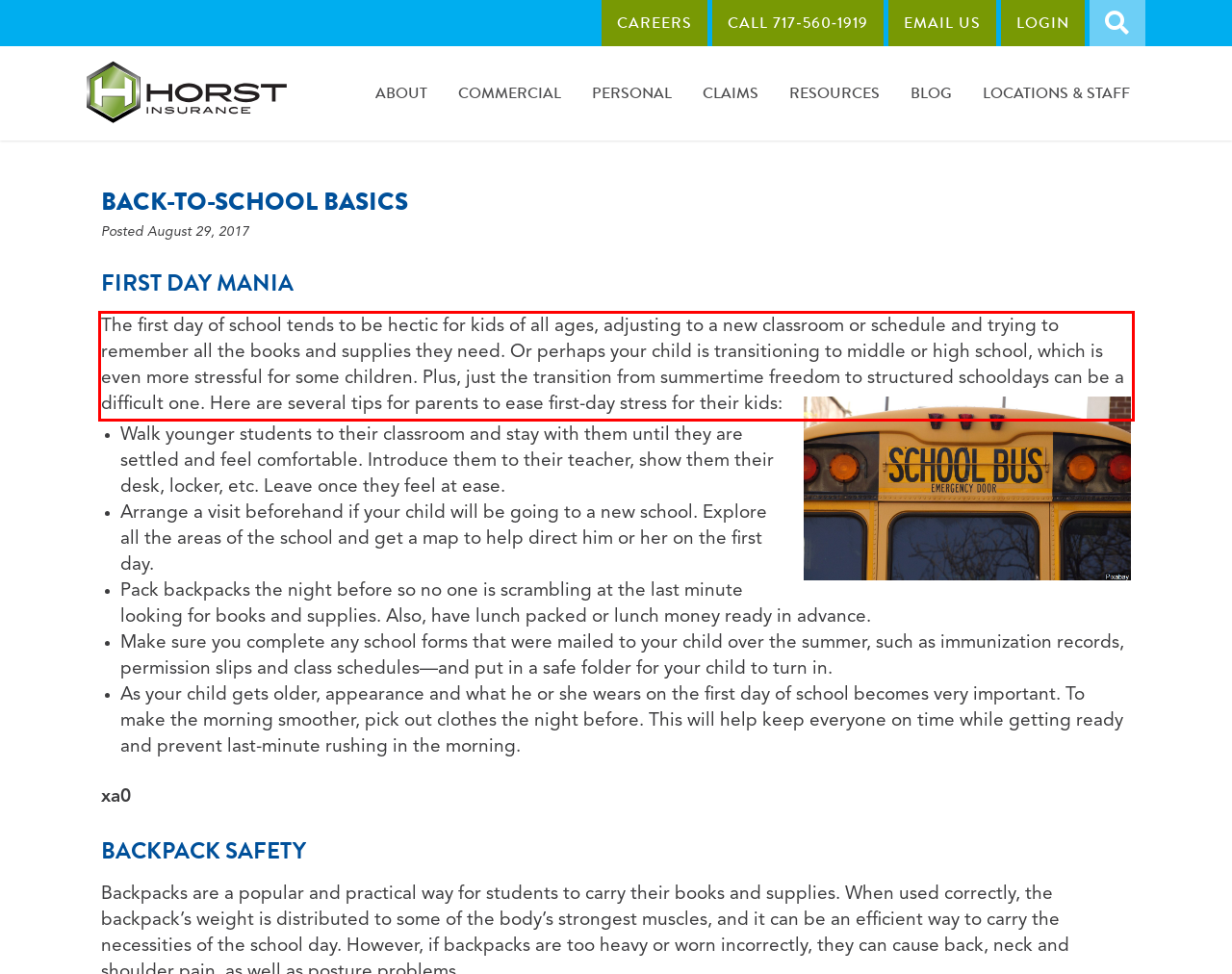Using the provided screenshot of a webpage, recognize and generate the text found within the red rectangle bounding box.

The first day of school tends to be hectic for kids of all ages, adjusting to a new classroom or schedule and trying to remember all the books and supplies they need. Or perhaps your child is transitioning to middle or high school, which is even more stressful for some children. Plus, just the transition from summertime freedom to structured schooldays can be a difficult one. Here are several tips for parents to ease first-day stress for their kids: